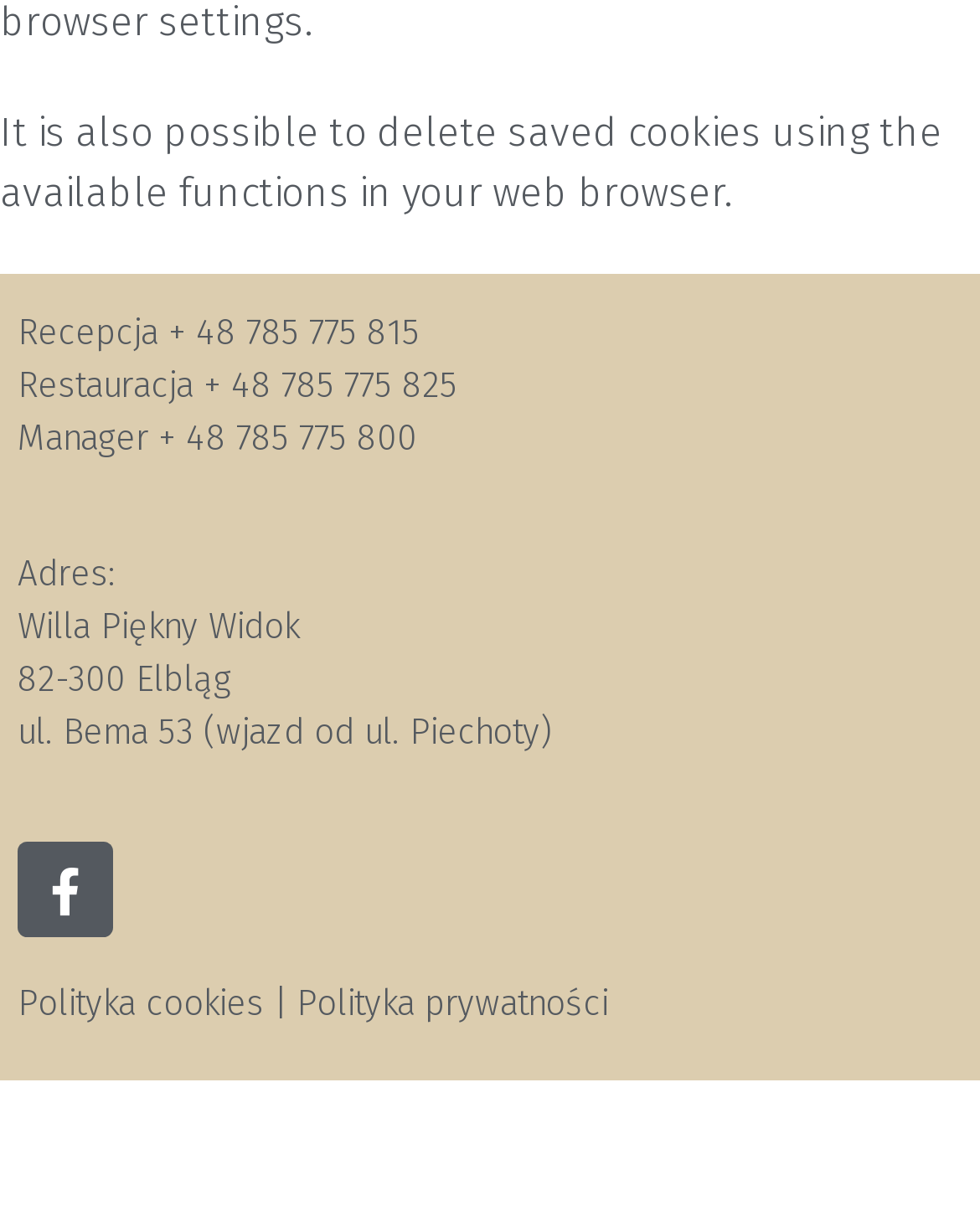Utilize the information from the image to answer the question in detail:
What is the separator between 'Polityka cookies' and 'Polityka prywatności' links?

I looked at the text between the 'Polityka cookies' and 'Polityka prywatności' links and found a separator '|' which is located at the bottom of the webpage.